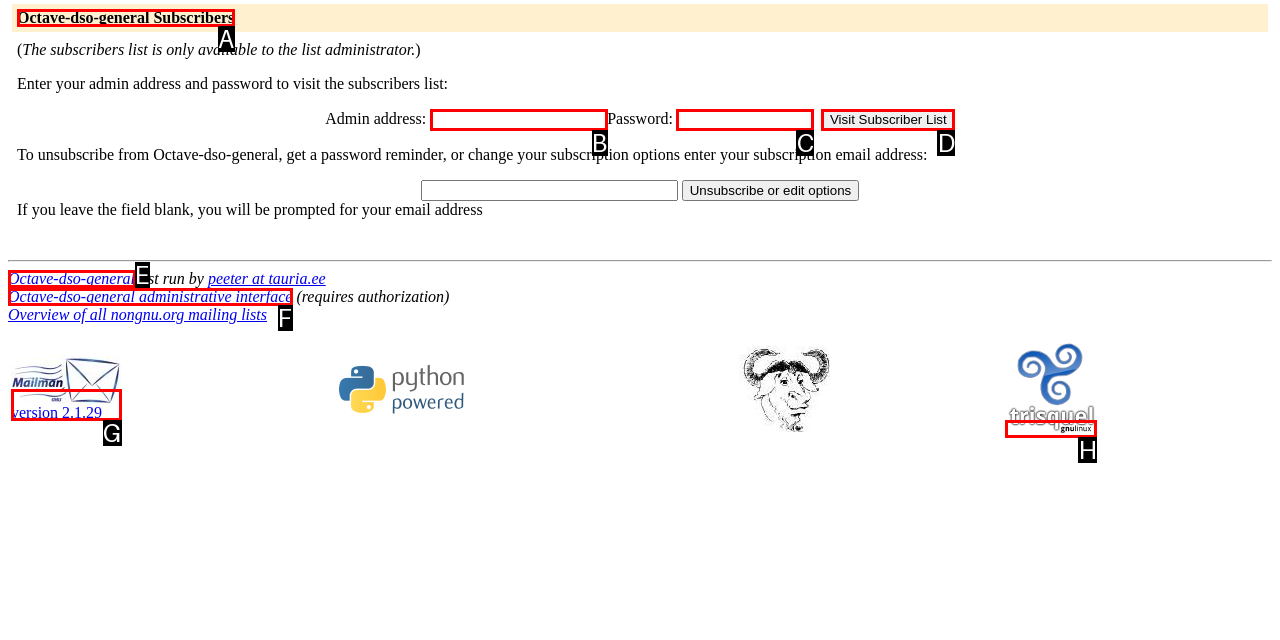Based on the provided element description: parent_node: Admin address: Password: name="roster-email", identify the best matching HTML element. Respond with the corresponding letter from the options shown.

B